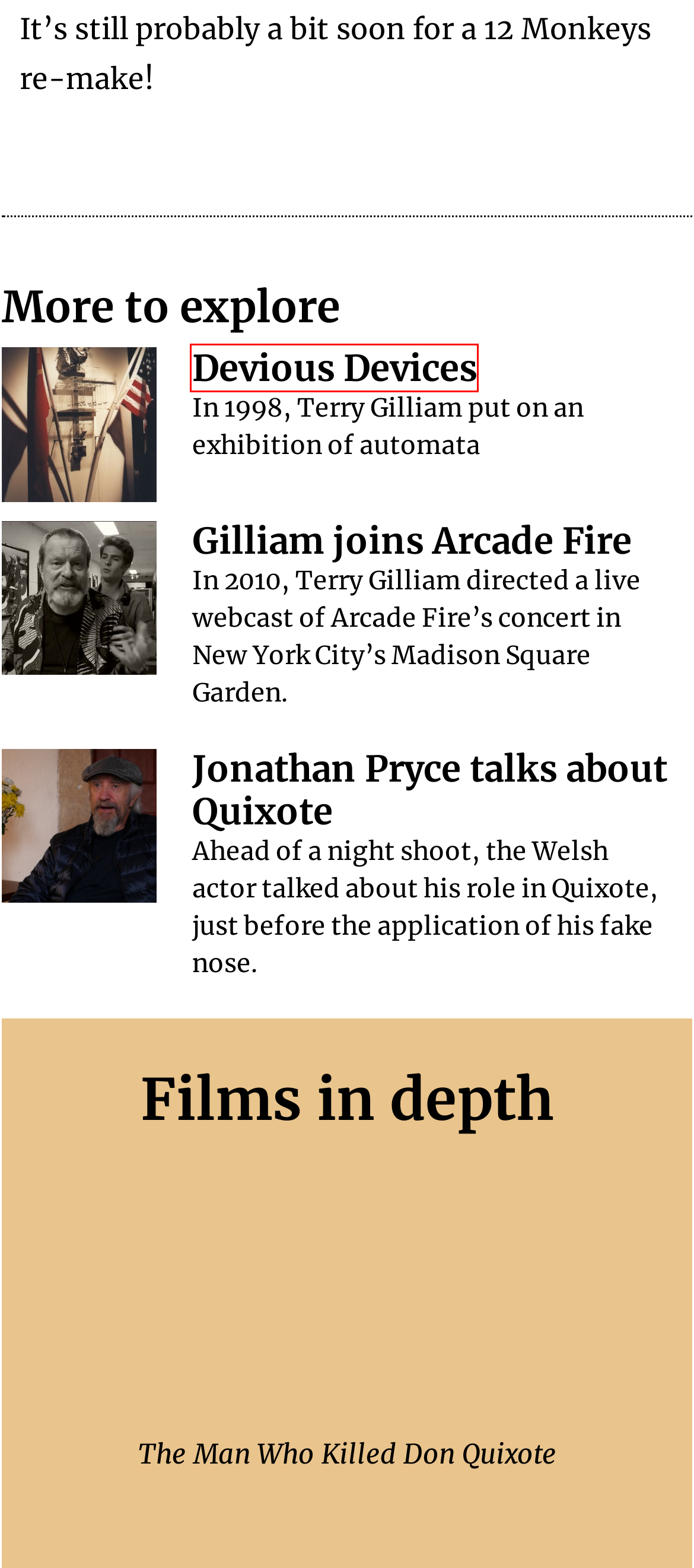You are provided with a screenshot of a webpage containing a red rectangle bounding box. Identify the webpage description that best matches the new webpage after the element in the bounding box is clicked. Here are the potential descriptions:
A. Websites from SMART
B. Fear & Loathing in Las Vegas (1998) | Terry Gilliam - Dreams Fanzine
C. Gilliam joins Arcade Fire | Terry Gilliam - Dreams Fanzine
D. Jonathan Pryce talks about Quixote | Terry Gilliam - Dreams Fanzine
E. The Brothers Grimm (2005) | Terry Gilliam - Dreams Fanzine
F. Devious Devices | Terry Gilliam - Dreams Fanzine
G. The Man Who Killed Don Quixote (2018) | Terry Gilliam - Dreams Fanzine
H. Tideland (2006) | Terry Gilliam - Dreams Fanzine

F